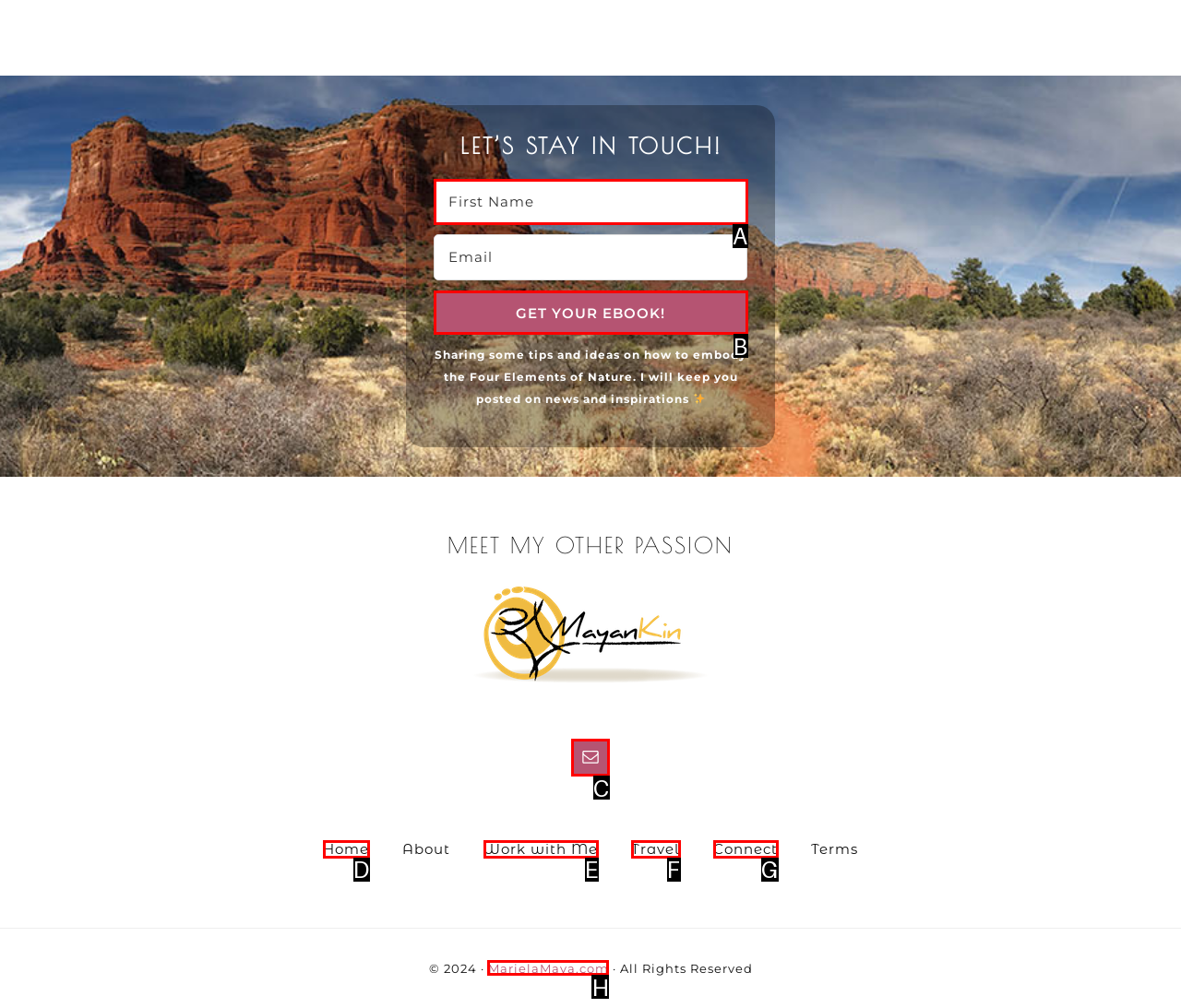Find the correct option to complete this instruction: Check email. Reply with the corresponding letter.

C